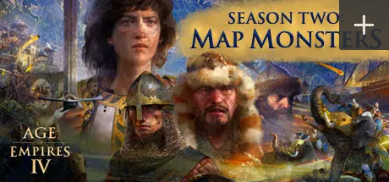What is the theme of the game 'Age of Empires IV'? Based on the image, give a response in one word or a short phrase.

Historical and strategic